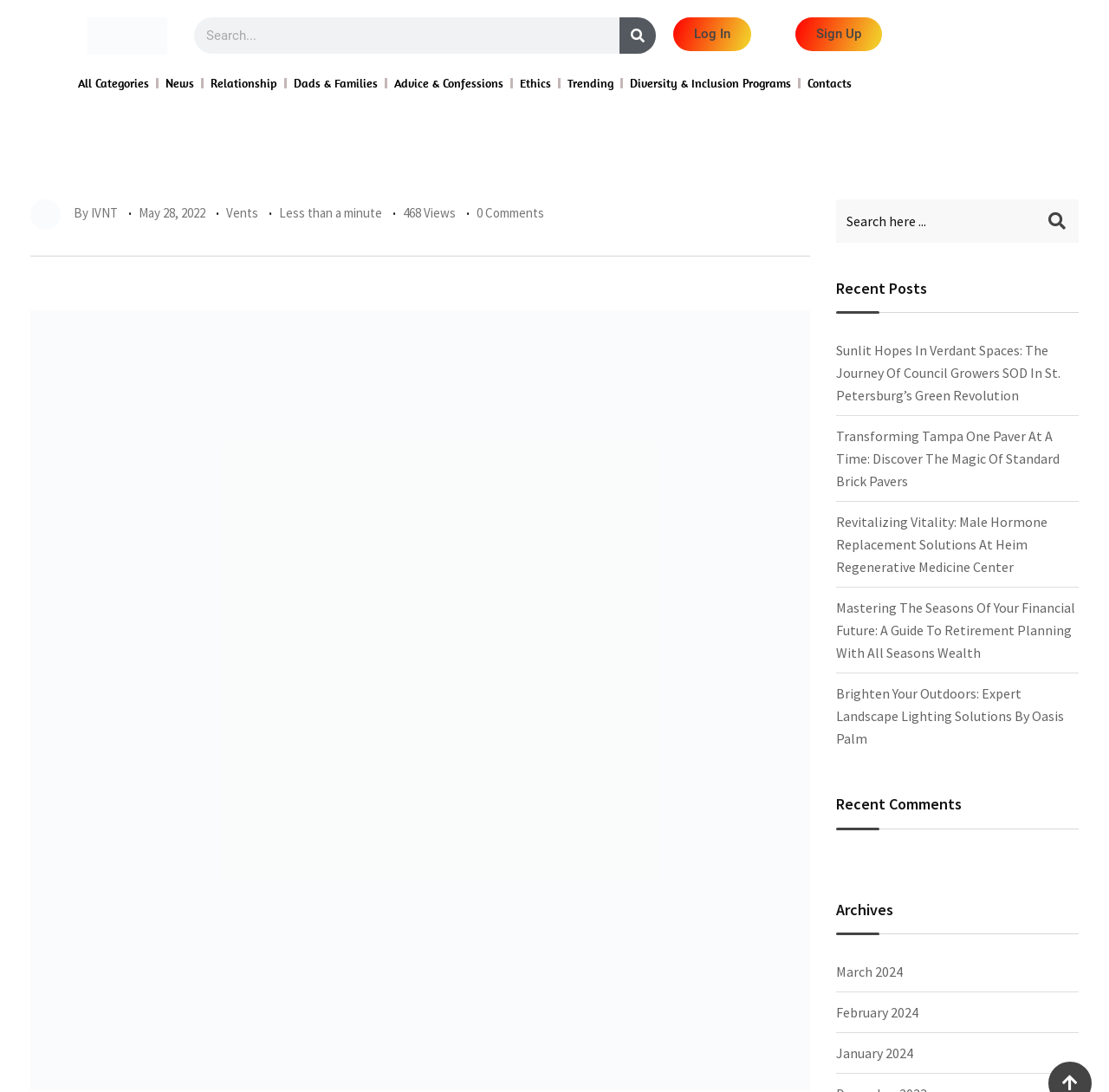Generate a thorough caption detailing the webpage content.

This webpage is about the Massey Ferguson 9500 tractor, specifically its price, specifications, and features. At the top left corner, there is a logo image with the text "iVNT" next to it. Below the logo, there are several links to different categories, including "All Categories", "News", "Relationship", and more.

On the top right corner, there is a search bar with a "Search" button. Next to the search bar, there are links to "Log In" and "Sign Up". Below the search bar, there is a section with the title "By IVNT" and the date "May 28, 2022". This section also includes the number of views and comments.

The main content of the webpage is an image of the Massey Ferguson 9500 tractor, which takes up most of the page. Below the image, there is a section with the title "Recent Posts", which lists several articles with titles and links. The articles seem to be unrelated to the tractor, with topics such as gardening, finance, and medicine.

On the right side of the page, there is another search bar with a "Search here..." textbox and a button. Below the search bar, there are sections with the titles "Recent Comments" and "Archives", which list links to comments and archived articles, respectively. The archived articles are organized by month, with links to March 2024, February 2024, and January 2024.